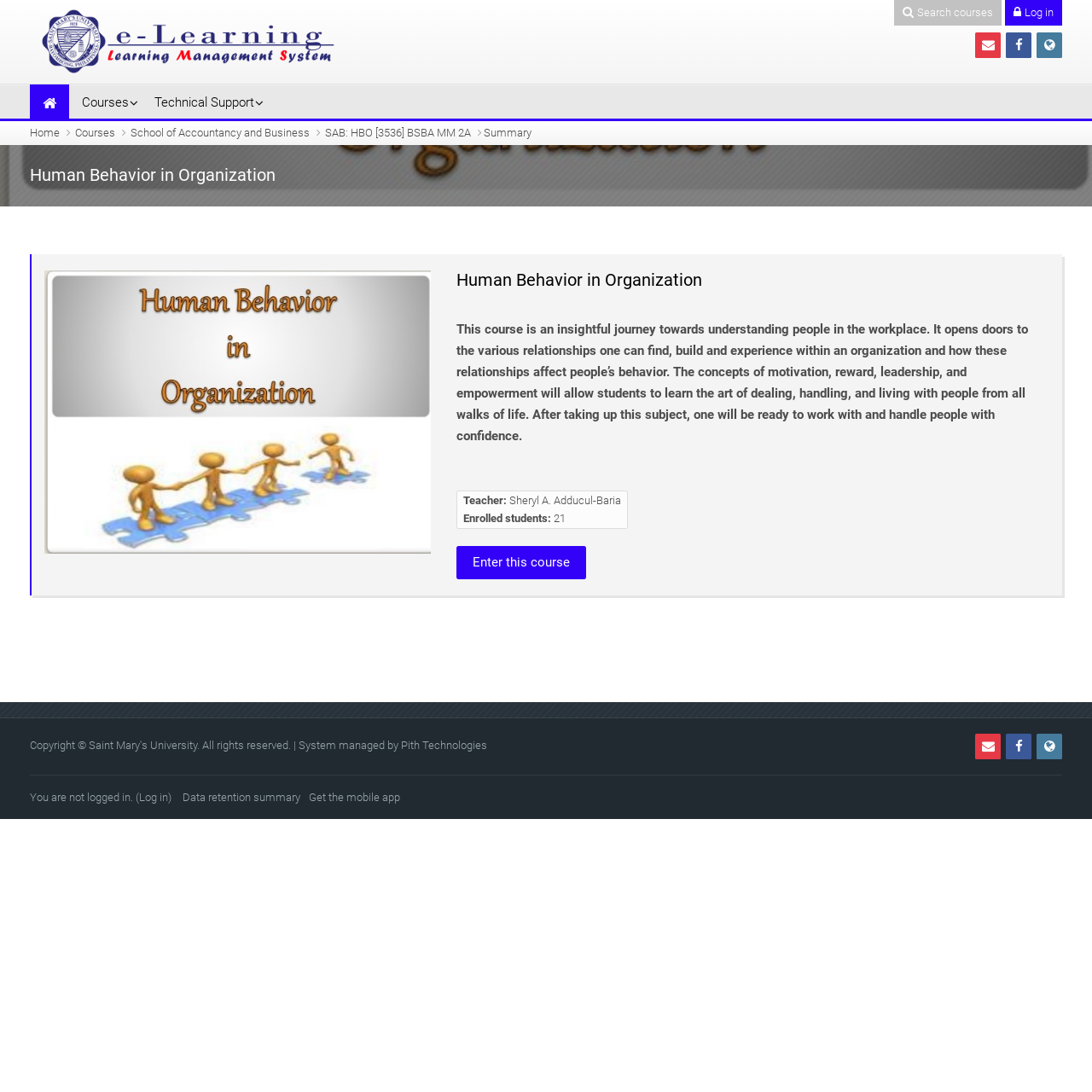Using the information in the image, give a comprehensive answer to the question: 
What is the name of the university?

The university's name is obtained from the link and image with the text 'Saint Mary's University' at the top-left corner of the webpage.